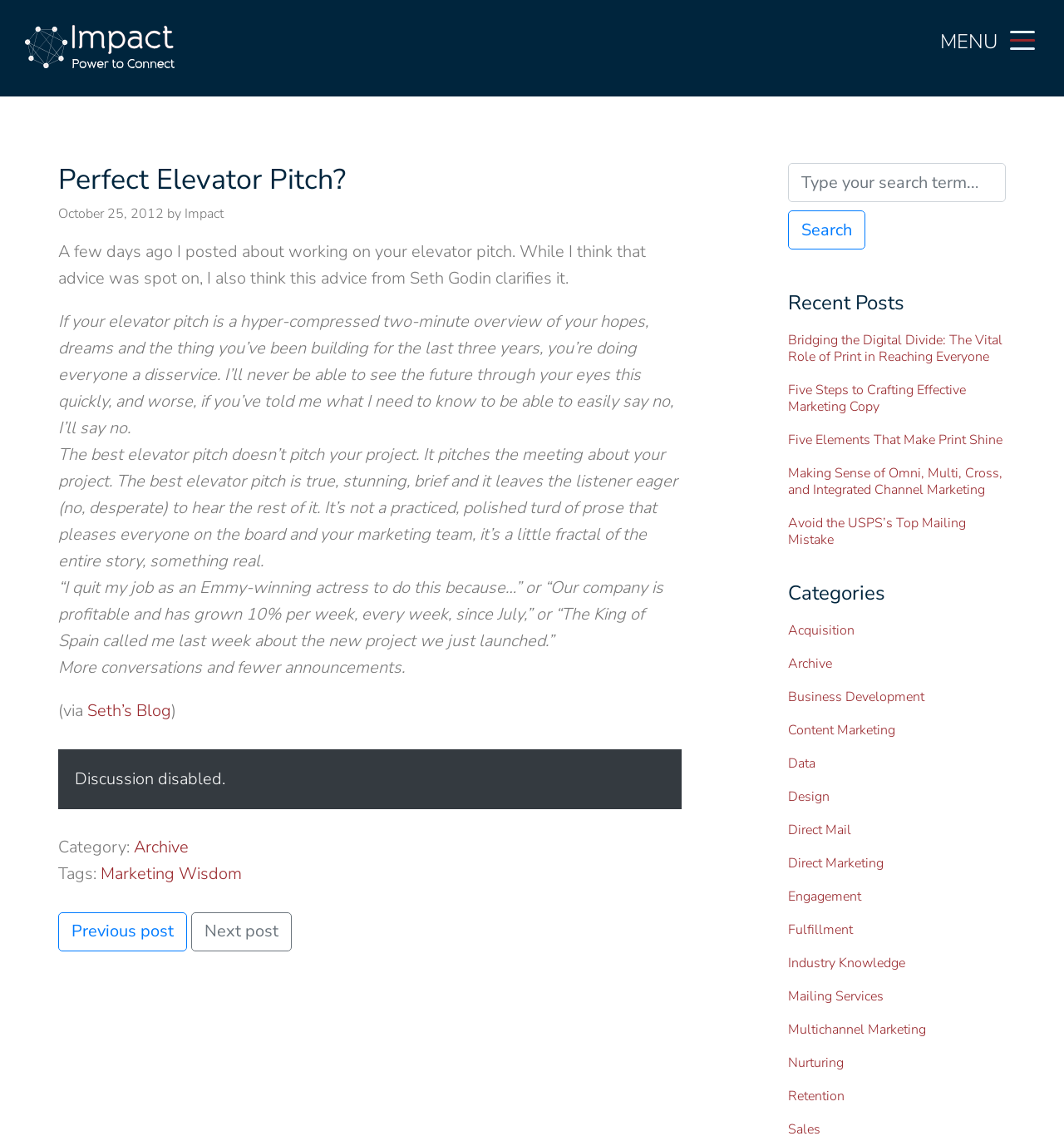Specify the bounding box coordinates of the area to click in order to follow the given instruction: "Visit Seth's Blog."

[0.082, 0.613, 0.161, 0.633]